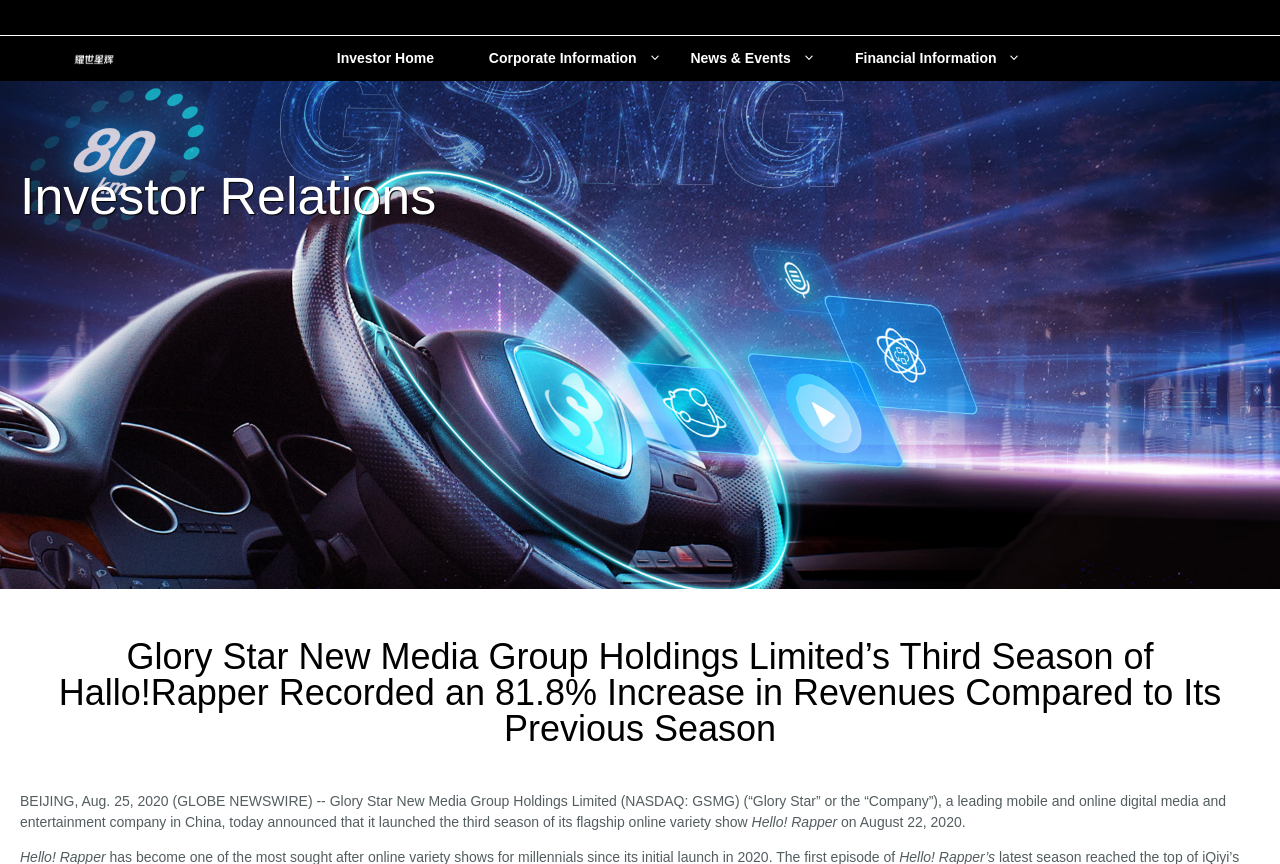Give a detailed account of the webpage's layout and content.

The webpage appears to be a news release or press article from Glory Star New Media Group Holdings Limited. At the top, there is a heading that reads "Glory Star New Media Group Holdings Limited’s Third Season of Hallo!Rapper Recorded an 81.8% Increase in Revenues Compared to Its Previous Season - News Releases". Below this heading, there are three links: "Investor Home", "Corporate Information", "News & Events", and "Financial Information", which are positioned horizontally across the page.

Further down, there is a larger heading that reads "Investor Relations", which spans almost the entire width of the page. Below this heading, there is another heading that repeats the title of the news release.

The main content of the news release is a block of text that starts with "BEIJING, Aug. 25, 2020 (GLOBE NEWSWIRE) -- Glory Star New Media Group Holdings Limited (NASDAQ: GSMG) (“Glory Star” or the “Company”), a leading mobile and online digital media and entertainment company in China, today announced that it launched the third season of its flagship online variety show". This text is followed by two shorter lines of text that read "Hello! Rapper" and "on August 22, 2020."